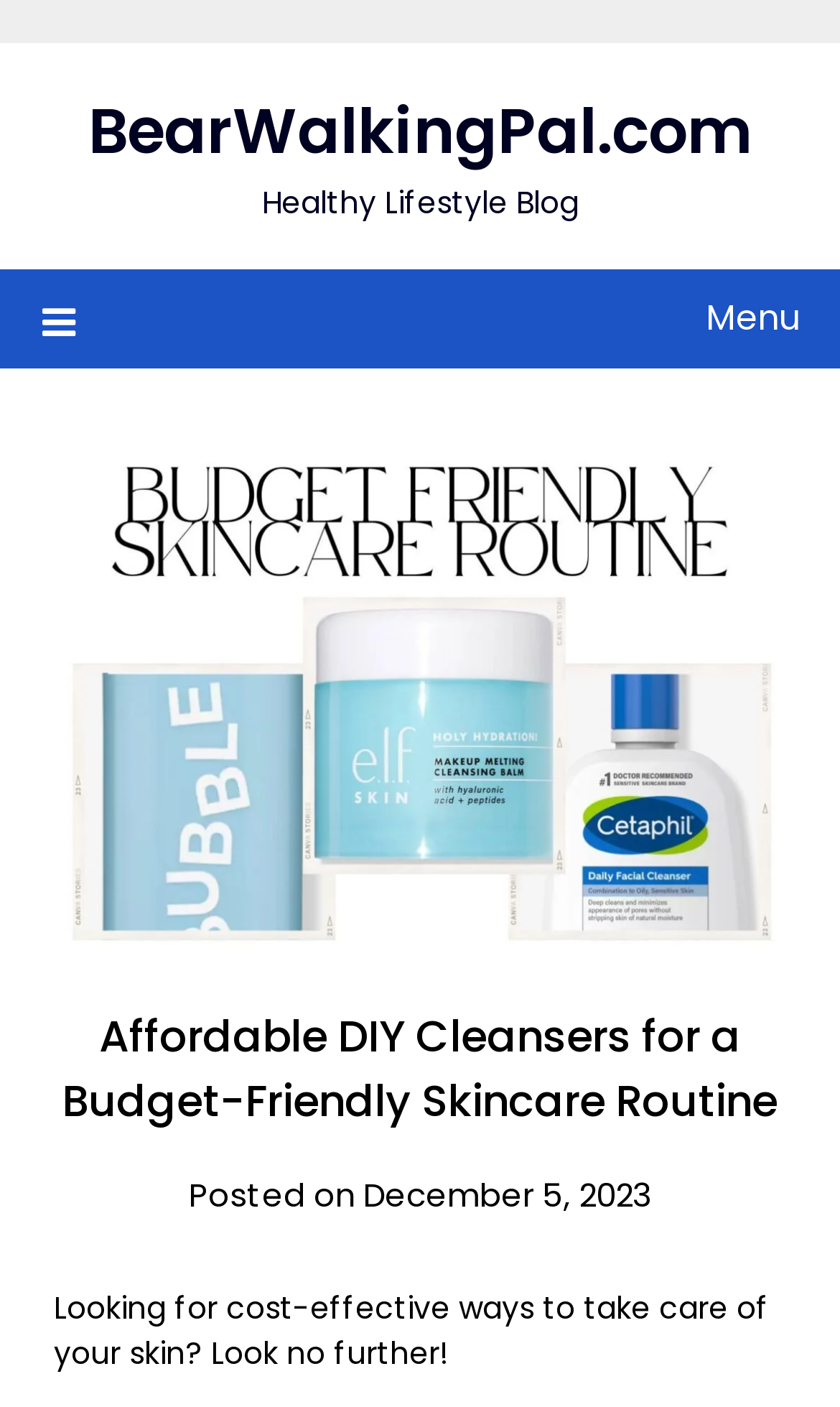Create a detailed narrative of the webpage’s visual and textual elements.

The webpage is about affordable DIY cleansers for a budget-friendly skincare routine. At the top left, there is a link to the website "BearWalkingPal.com". Next to it, there is a static text "Healthy Lifestyle Blog". 

On the top right, there is a menu link with an icon, which is not expanded. Below the menu link, there is a header section that spans almost the entire width of the page. Within the header section, there is a heading that repeats the title "Affordable DIY Cleansers for a Budget-Friendly Skincare Routine". Below the heading, there is a static text indicating the post date, "Posted on December 5, 2023". 

Further down, there is a paragraph of text that summarizes the content of the webpage, stating "Looking for cost-effective ways to take care of your skin? Look no further!".